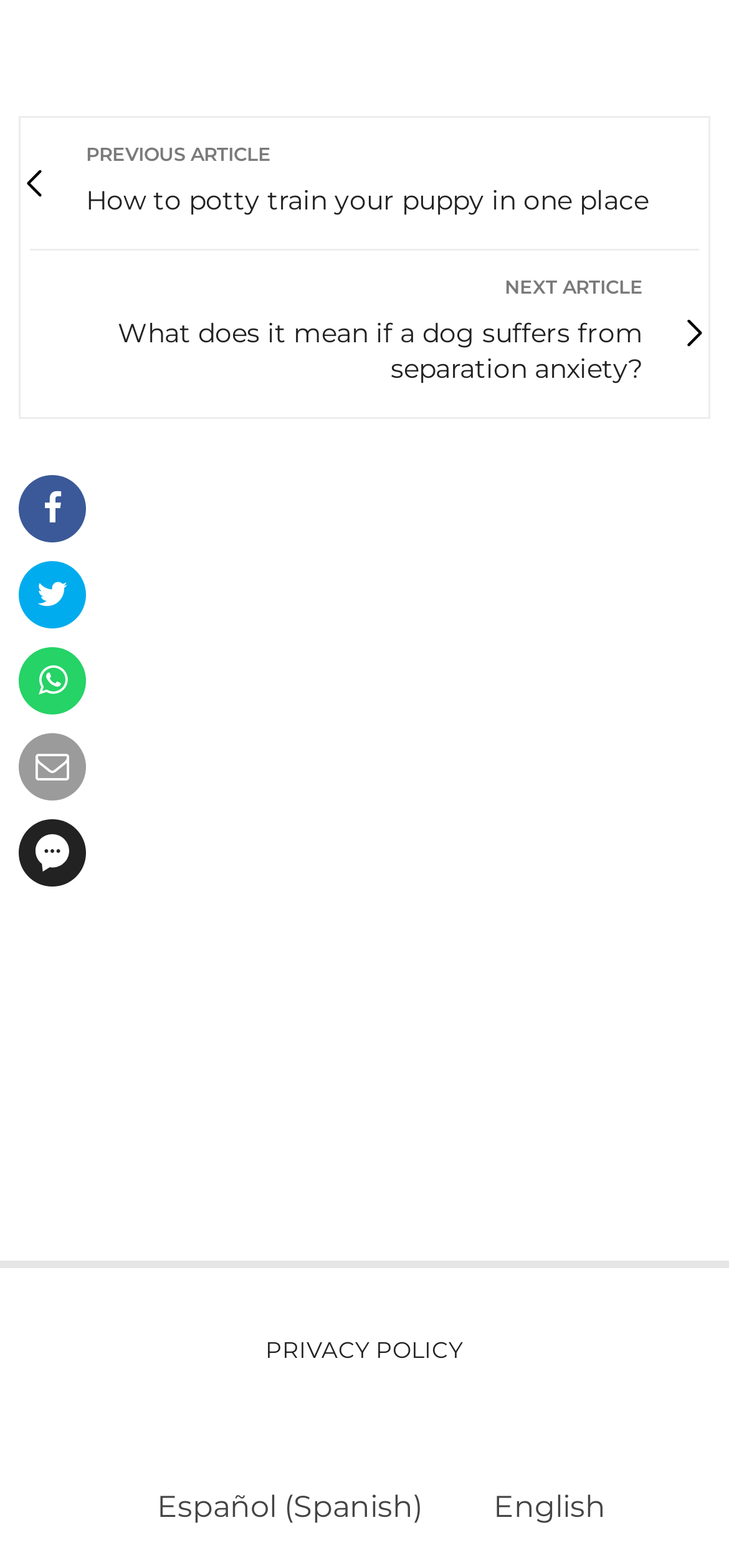Provide the bounding box coordinates of the HTML element described by the text: "0".

[0.026, 0.522, 0.118, 0.565]